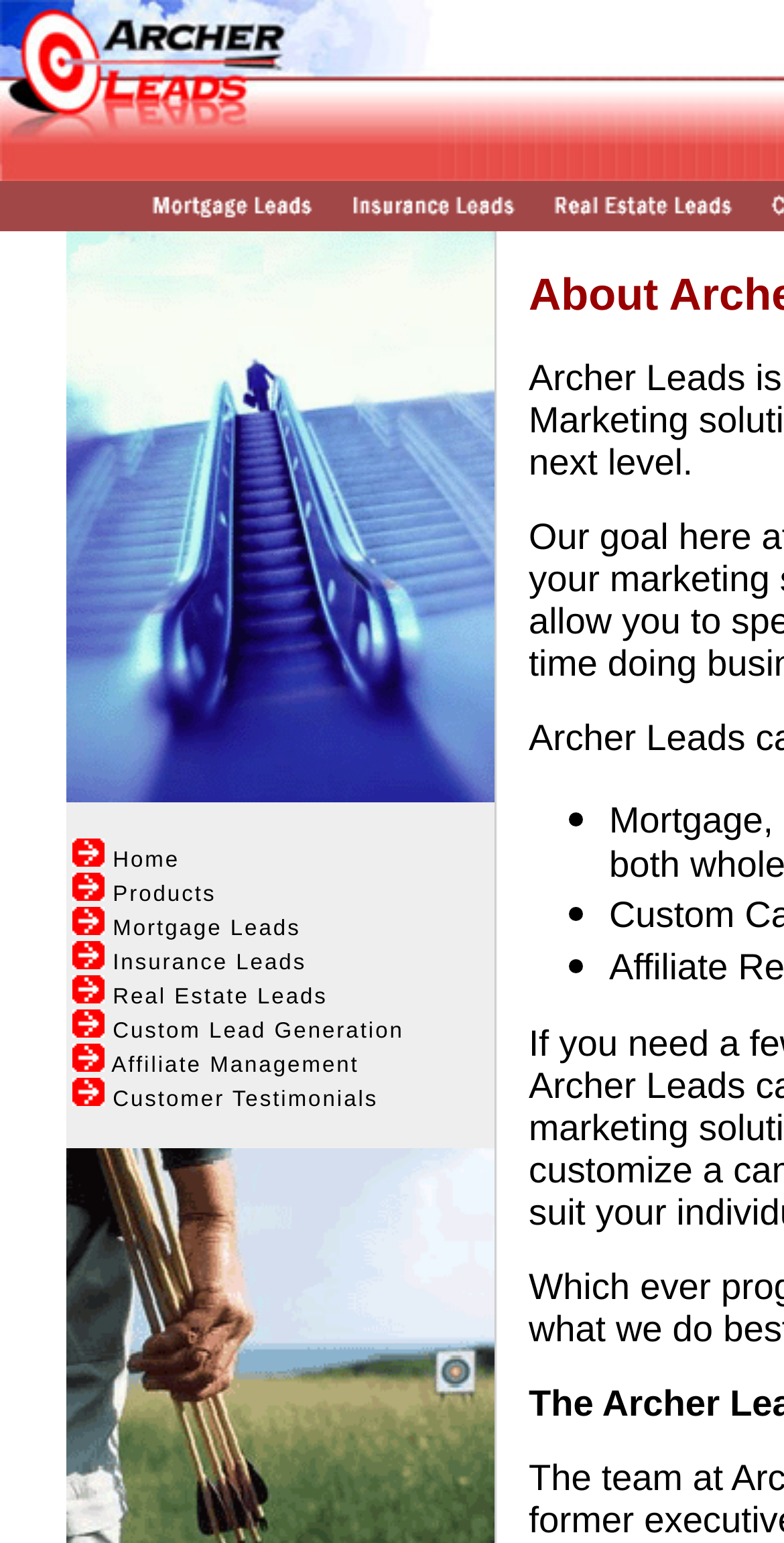Can you look at the image and give a comprehensive answer to the question:
How many main categories are there?

I counted the number of main categories by looking at the top navigation menu, which includes 'Home', 'Products', 'Mortgage Leads', 'Insurance Leads', and 'Real Estate Leads'. There are 5 main categories in total.